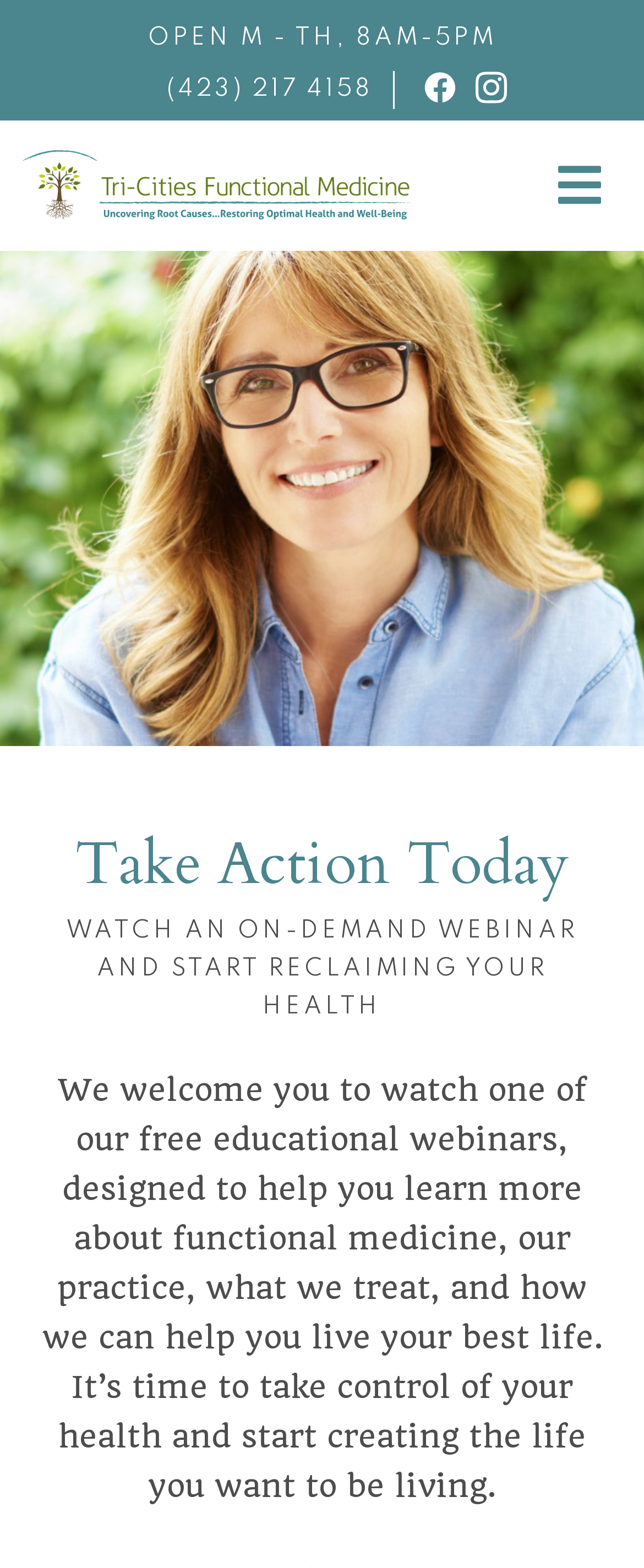Offer a thorough description of the webpage.

The webpage is about Tri-Cities Functional Medicine, with a focus on watching a free educational webinar. At the top left, there is a link to skip to the main content, and another link to skip to the footer. 

Below these links, there is a static text displaying the office hours, "OPEN M - TH, 8AM-5PM", followed by a phone number "(423) 217 4158" and social media links, including Facebook and Instagram icons. 

On the top right, there is a link to the website's main page, "Tri-Cities Functional Medicine". Next to it, there is a menu button labeled "Menu". 

When the menu button is clicked, a dropdown menu appears, containing a heading "Take Action Today". Below the heading, there is a promotional text, "WATCH AN ON-DEMAND WEBINAR AND START RECLAIMING YOUR HEALTH", followed by a longer paragraph describing the benefits of watching the webinar, including learning about functional medicine, the practice, and how to take control of one's health.